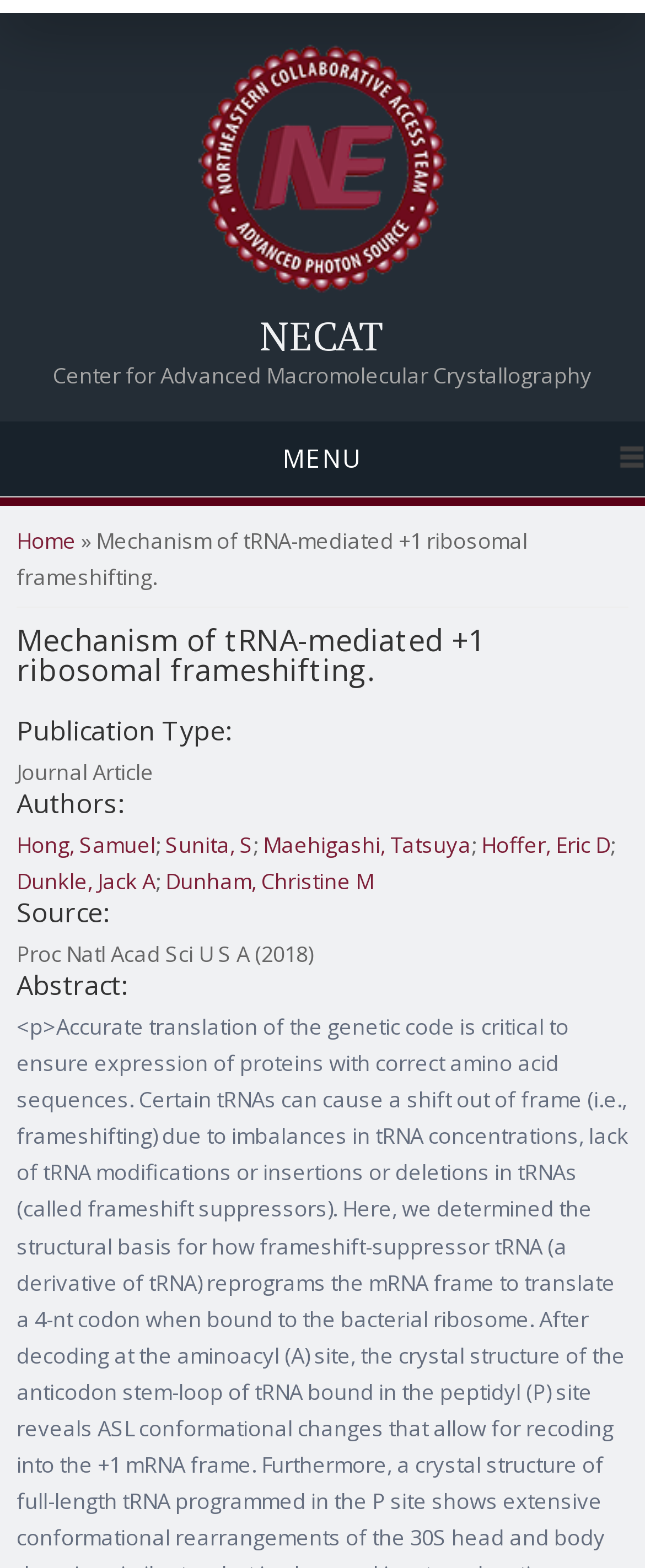Please identify the bounding box coordinates of the element's region that needs to be clicked to fulfill the following instruction: "view author Hong Samuel's profile". The bounding box coordinates should consist of four float numbers between 0 and 1, i.e., [left, top, right, bottom].

[0.026, 0.529, 0.241, 0.548]